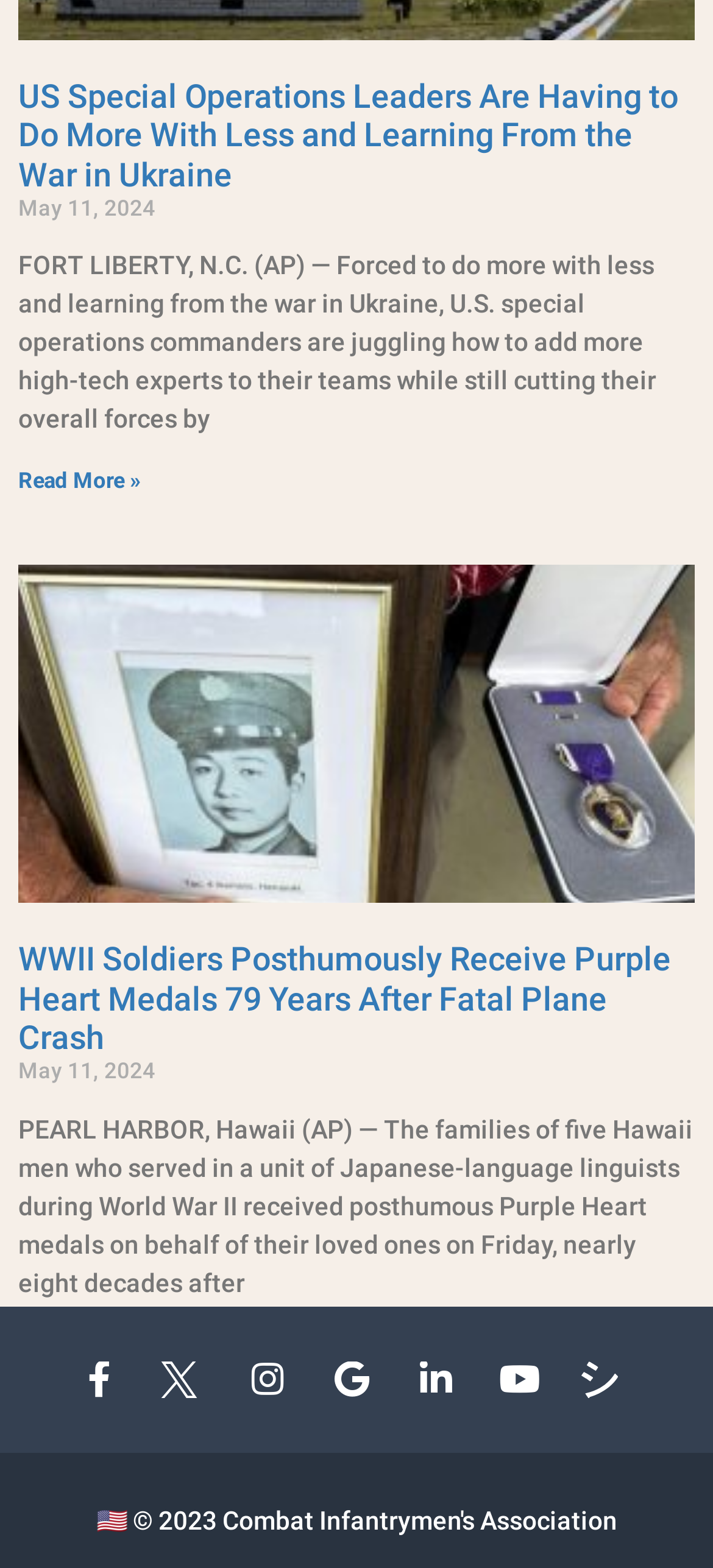How many social media links are at the bottom of the webpage?
Provide a fully detailed and comprehensive answer to the question.

I counted the number of social media links at the bottom of the webpage, and there are six links to Facebook, Twitter, Instagram, Google, Linkedin, and Youtube.